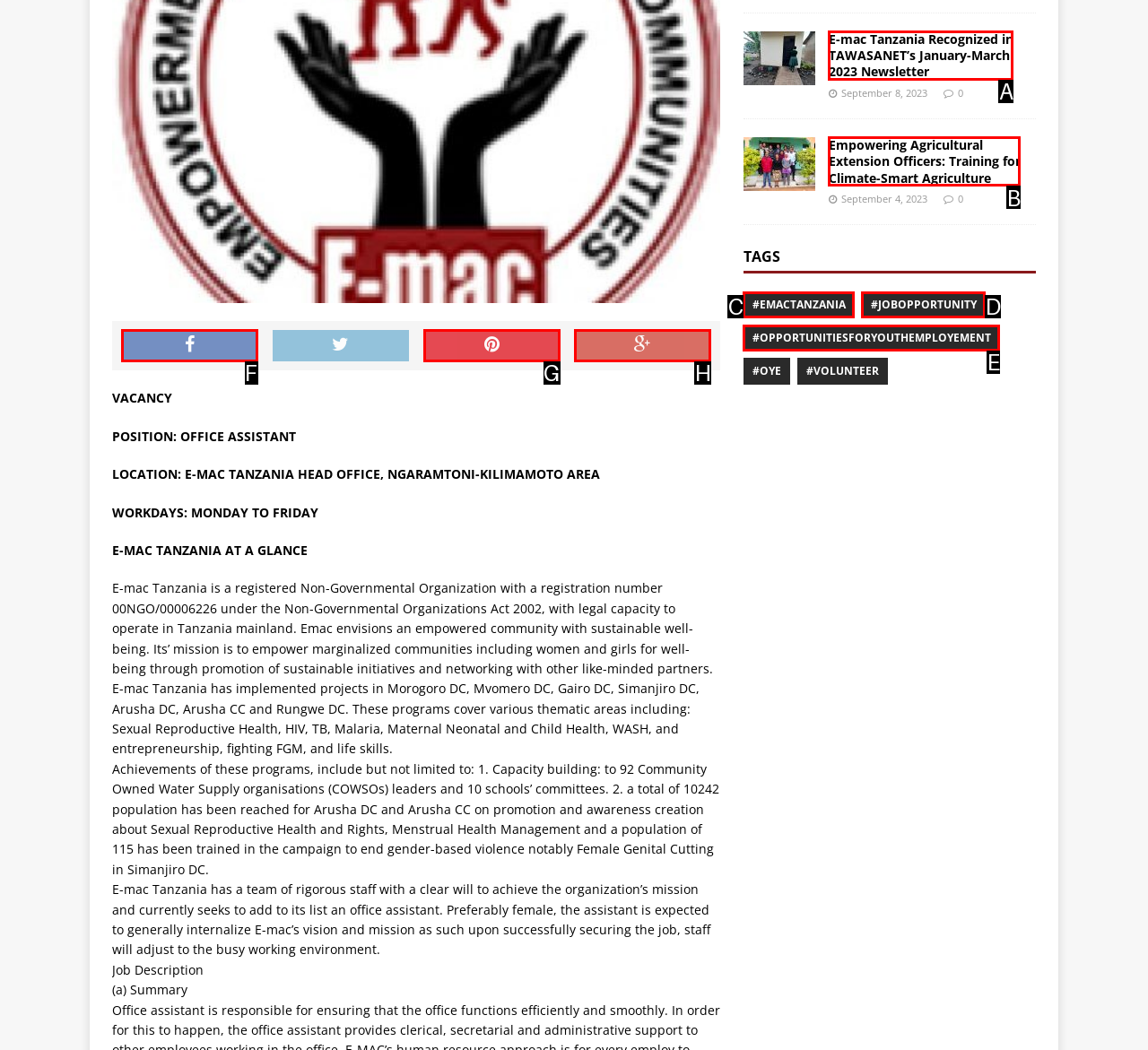Tell me which one HTML element best matches the description: title="Share on Google+"
Answer with the option's letter from the given choices directly.

H